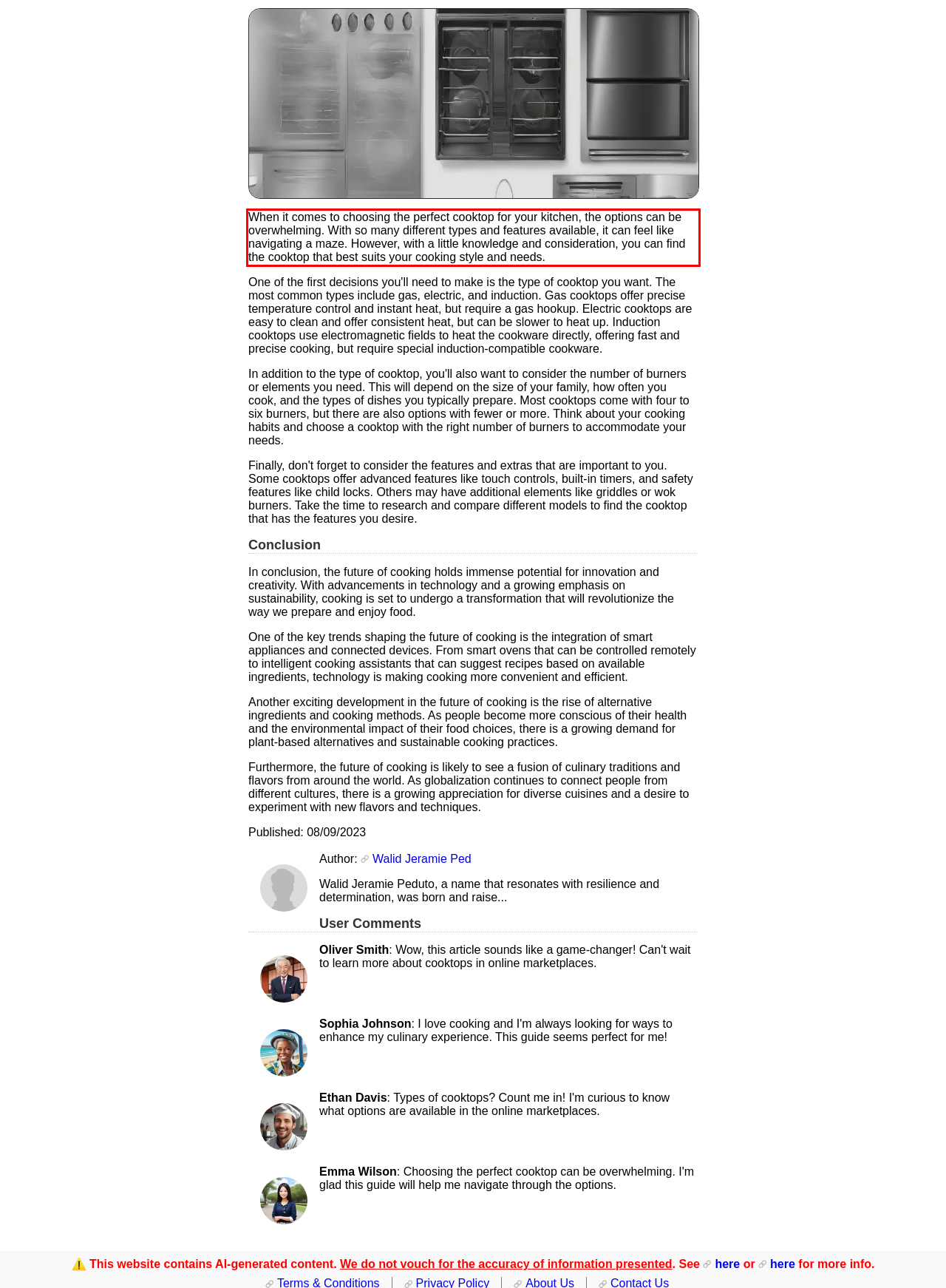Observe the screenshot of the webpage, locate the red bounding box, and extract the text content within it.

When it comes to choosing the perfect cooktop for your kitchen, the options can be overwhelming. With so many different types and features available, it can feel like navigating a maze. However, with a little knowledge and consideration, you can find the cooktop that best suits your cooking style and needs.